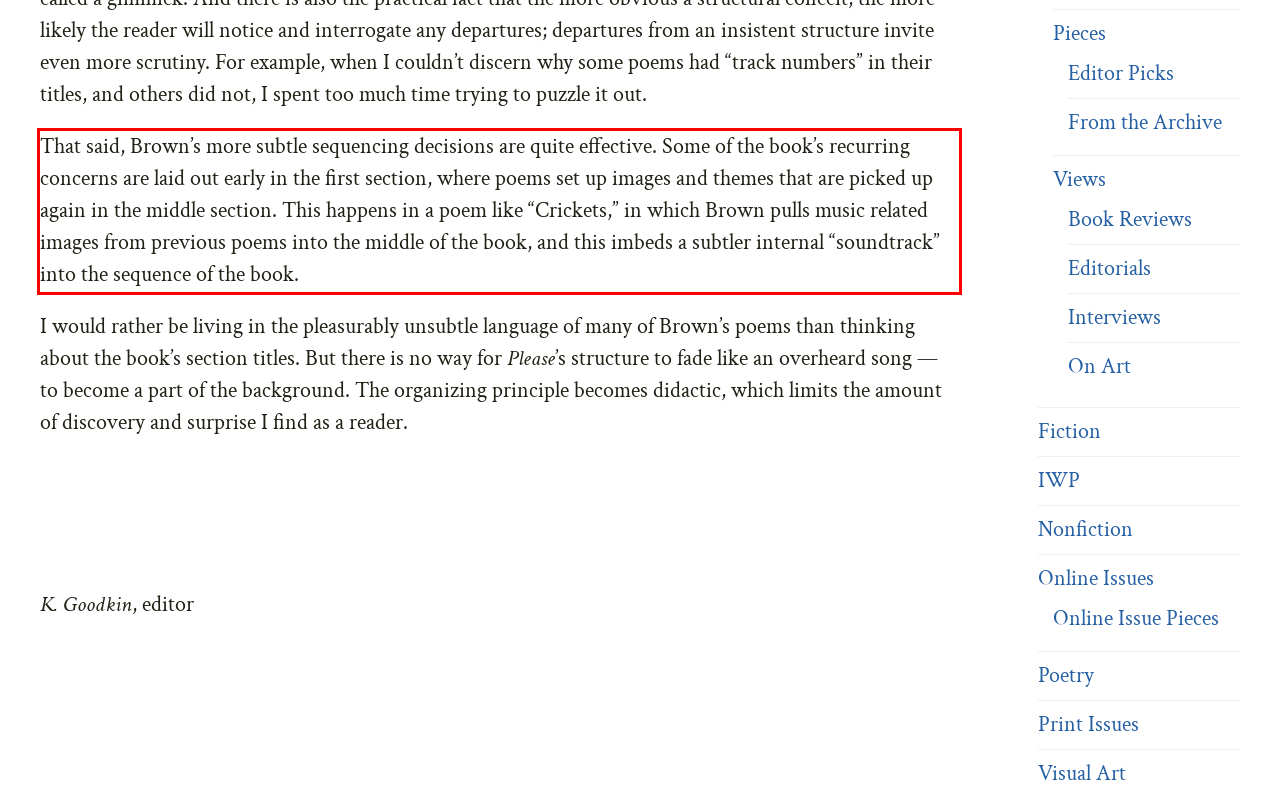View the screenshot of the webpage and identify the UI element surrounded by a red bounding box. Extract the text contained within this red bounding box.

That said, Brown’s more subtle sequencing decisions are quite effective. Some of the book’s recurring concerns are laid out early in the first section, where poems set up images and themes that are picked up again in the middle section. This happens in a poem like “Crickets,” in which Brown pulls music related images from previous poems into the middle of the book, and this imbeds a subtler internal “soundtrack” into the sequence of the book.